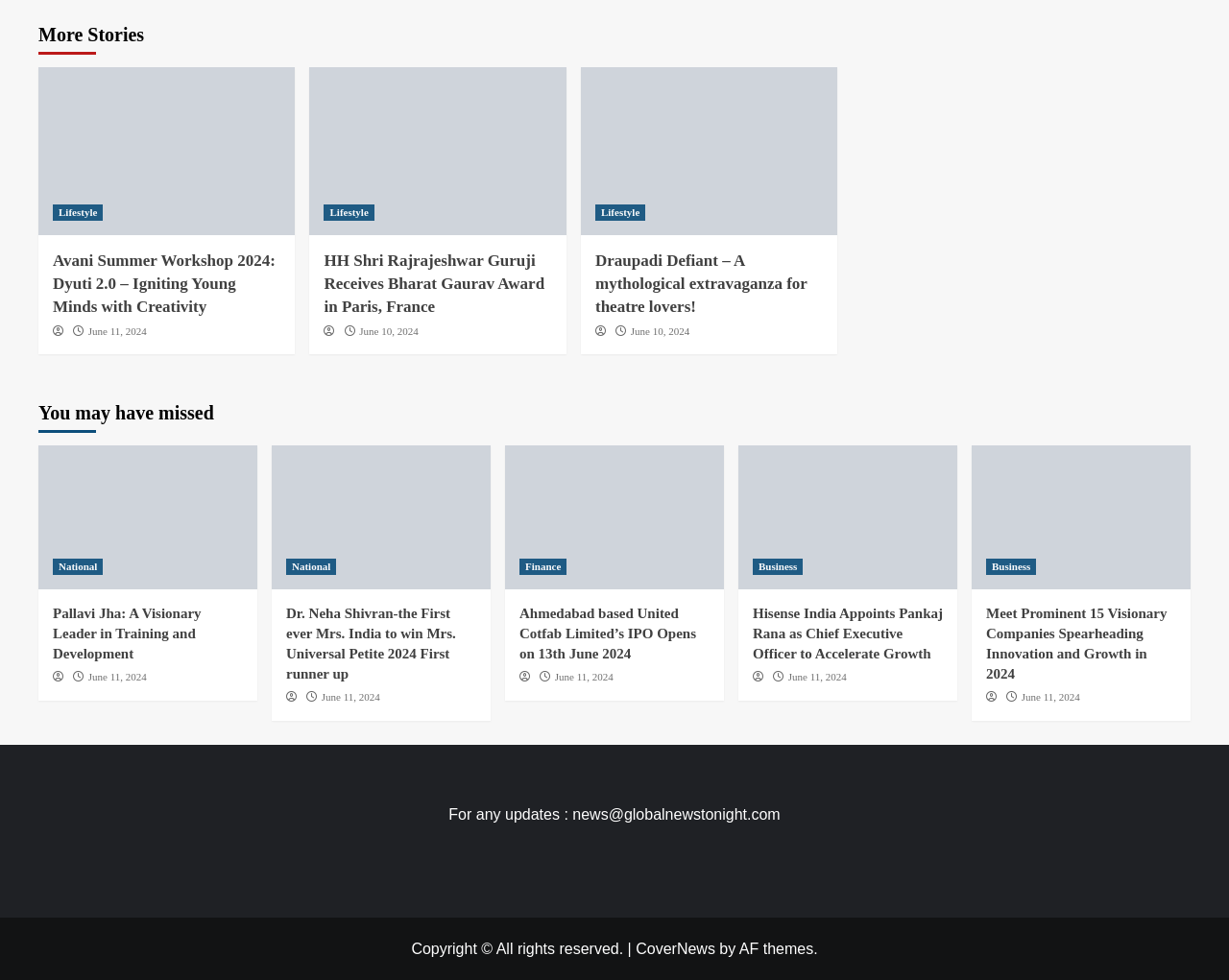What is the date of the article 'HH Shri Rajrajeshwar Guruji Receives Bharat Gaurav Award in Paris, France'?
Refer to the image and give a detailed response to the question.

The article 'HH Shri Rajrajeshwar Guruji Receives Bharat Gaurav Award in Paris, France' has a link 'June 10, 2024' which indicates the date of the article.